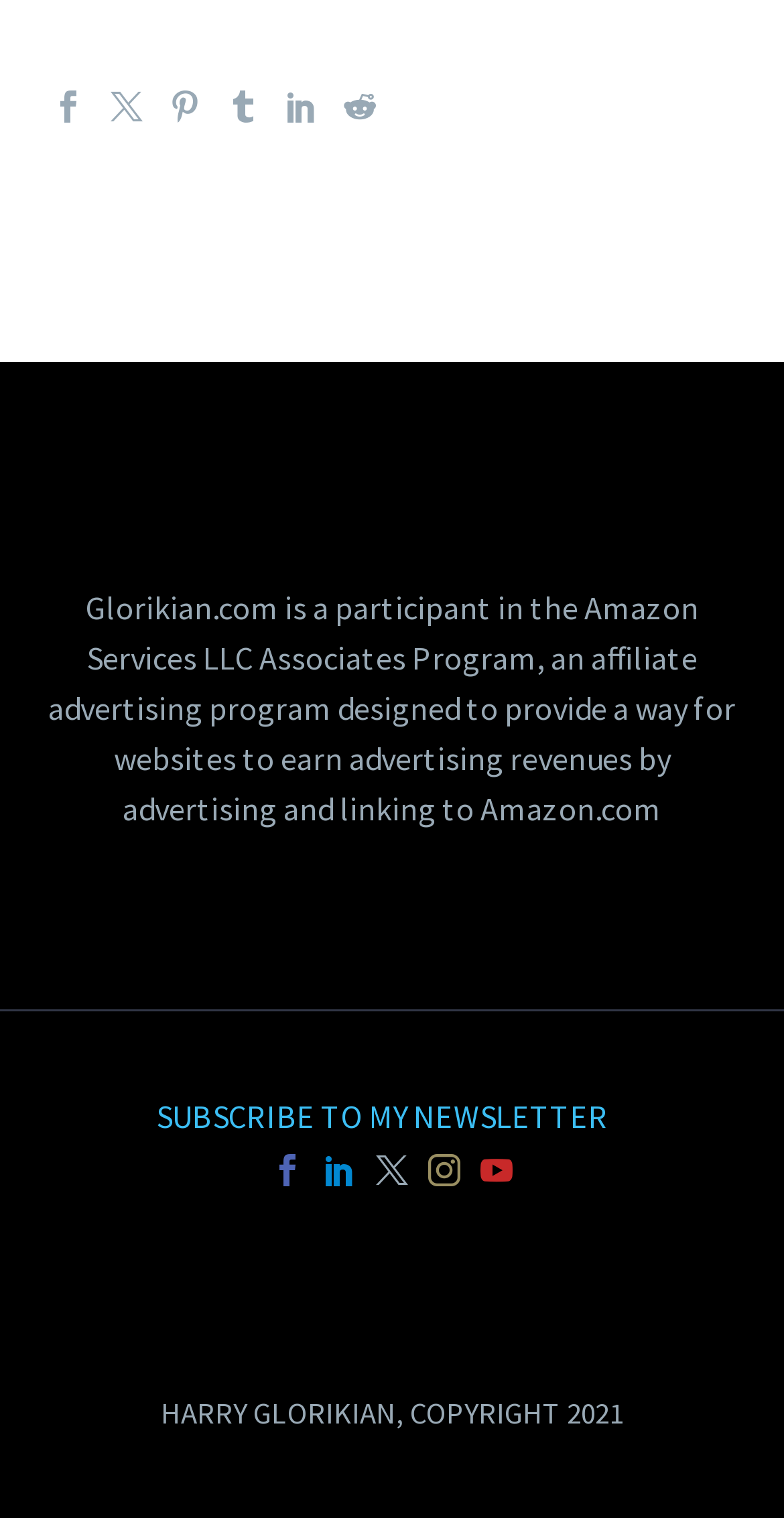Please respond to the question with a concise word or phrase:
What is the author's name?

HARRY GLORIKIAN